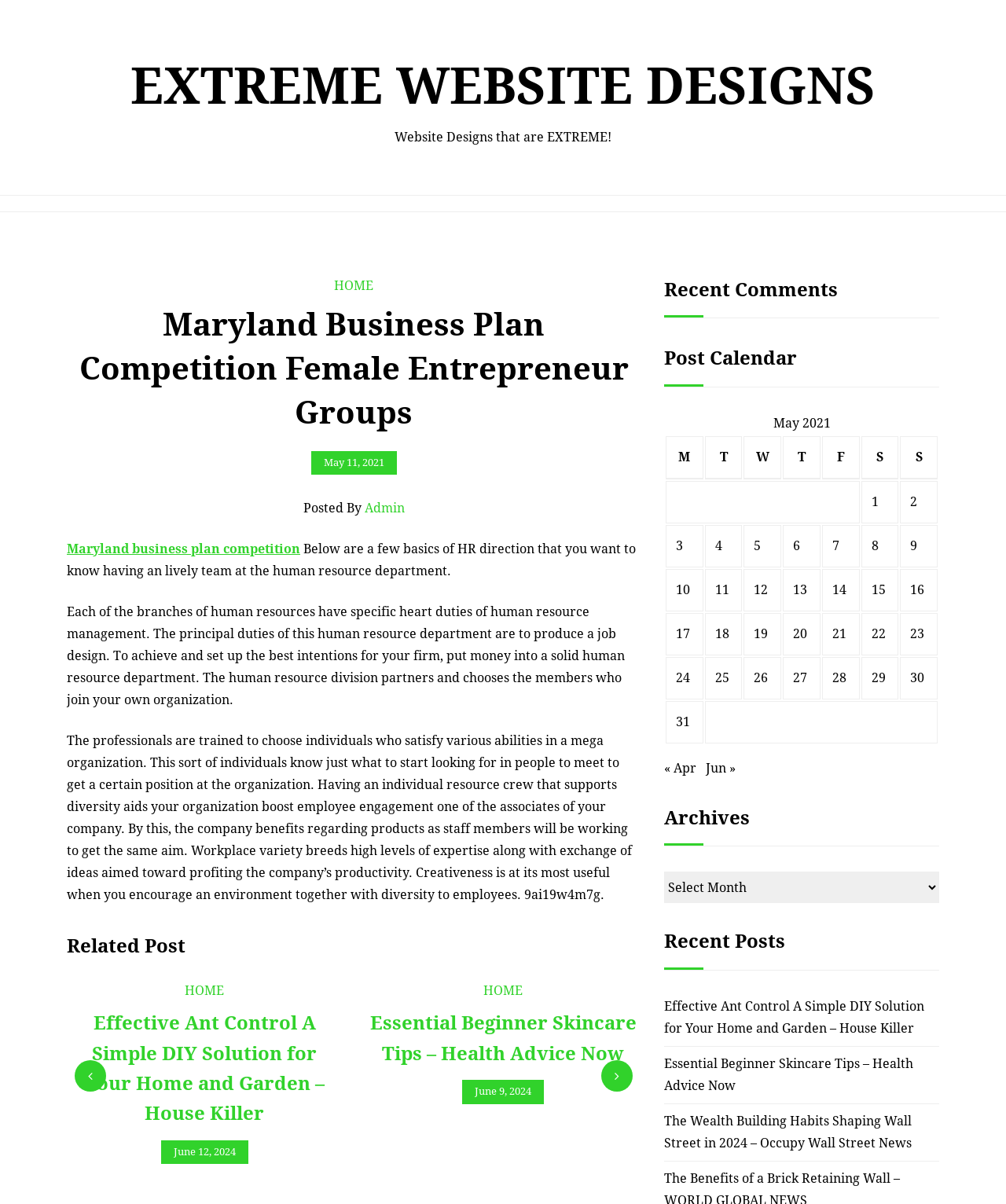Identify the bounding box coordinates for the region of the element that should be clicked to carry out the instruction: "Read the article about 'Maryland Business Plan Competition Female Entrepreneur Groups'". The bounding box coordinates should be four float numbers between 0 and 1, i.e., [left, top, right, bottom].

[0.066, 0.252, 0.637, 0.362]